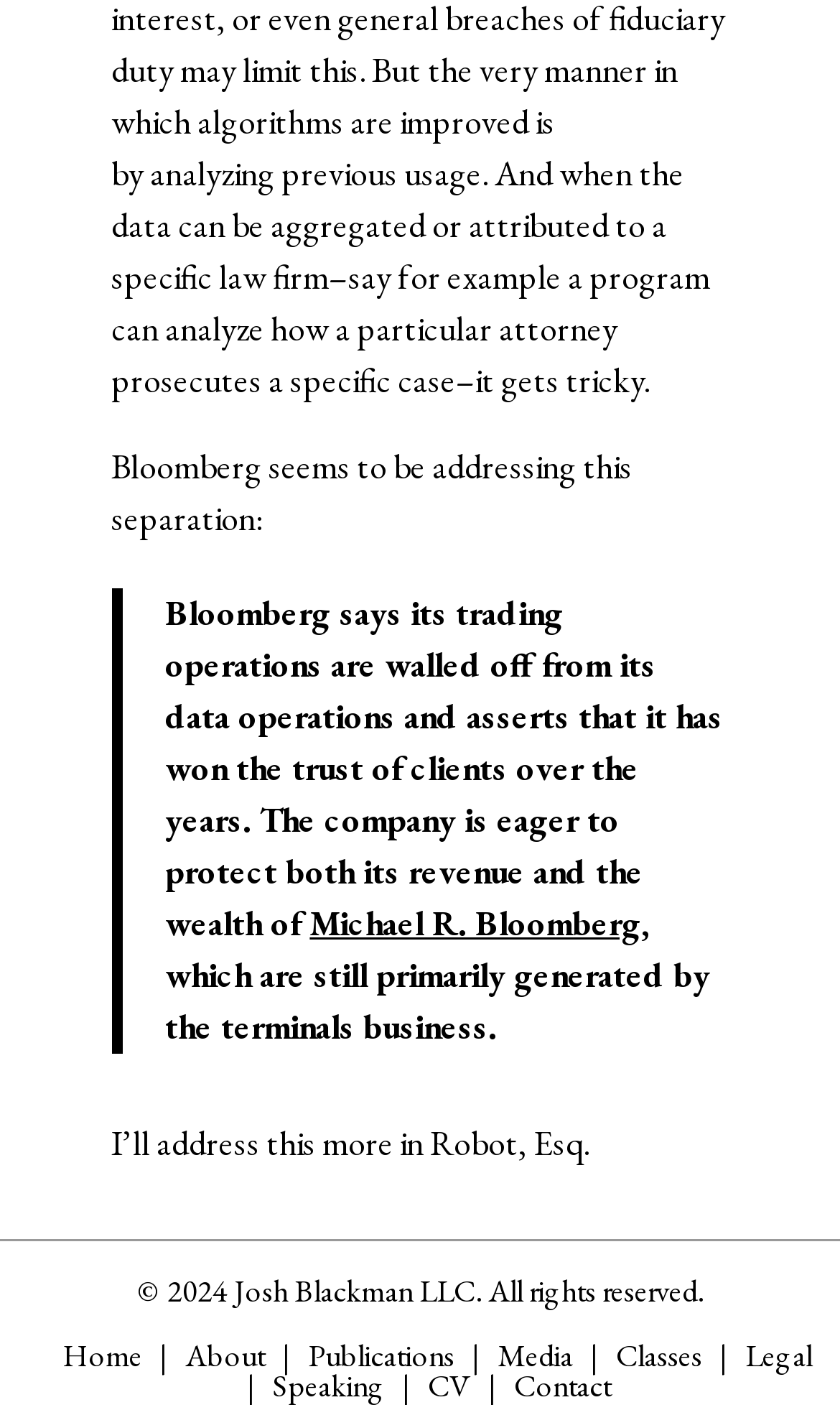Can you give a detailed response to the following question using the information from the image? Who is mentioned in the blockquote?

The blockquote contains a text mentioning Michael R. Bloomberg, which is a link. This suggests that the blockquote is referencing or quoting him.